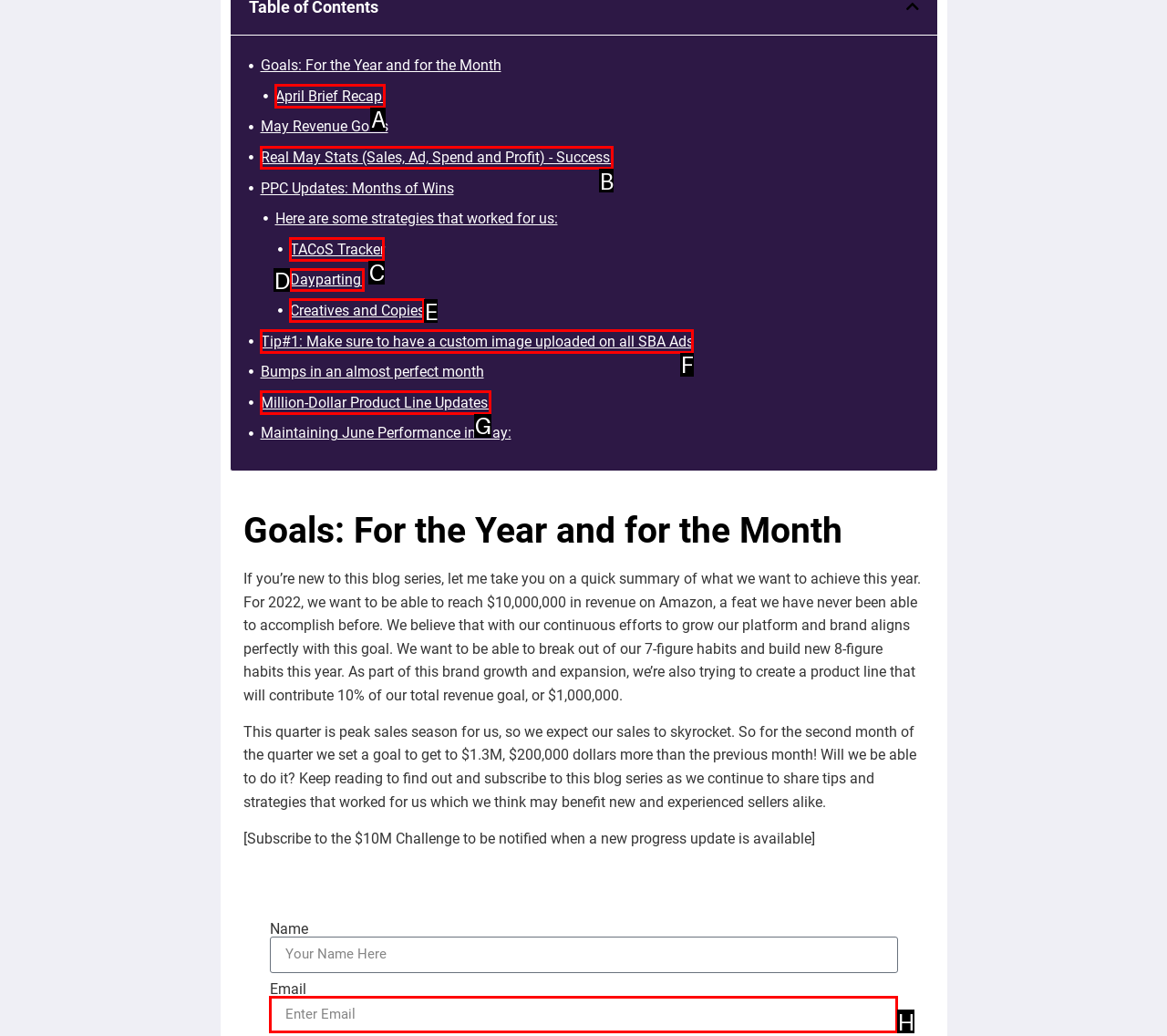Determine which option matches the element description: TACoS Tracker
Answer using the letter of the correct option.

C